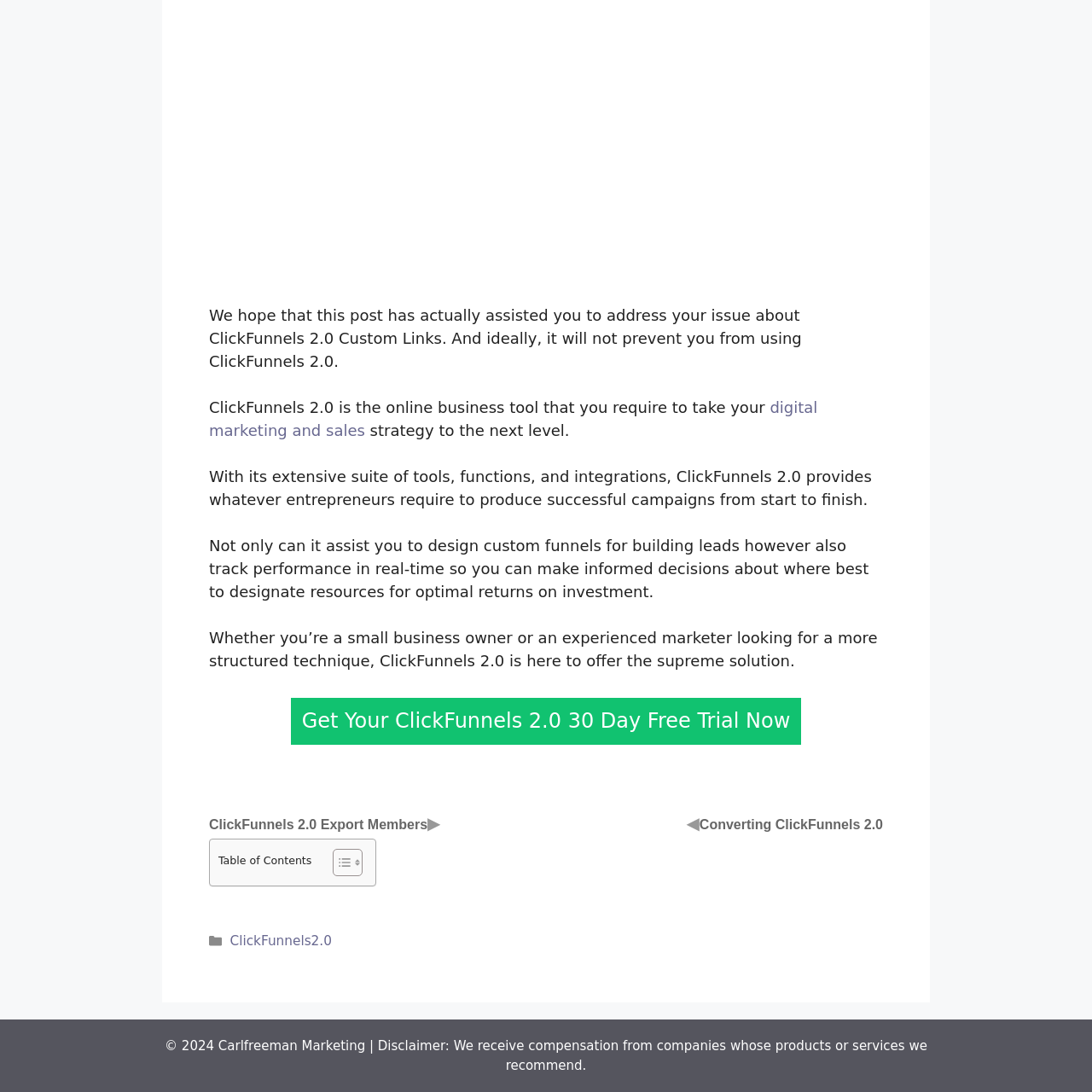Check the highlighted part in pink, What type of element is shown alongside the text? 
Use a single word or phrase for your answer.

Menu or navigation icon